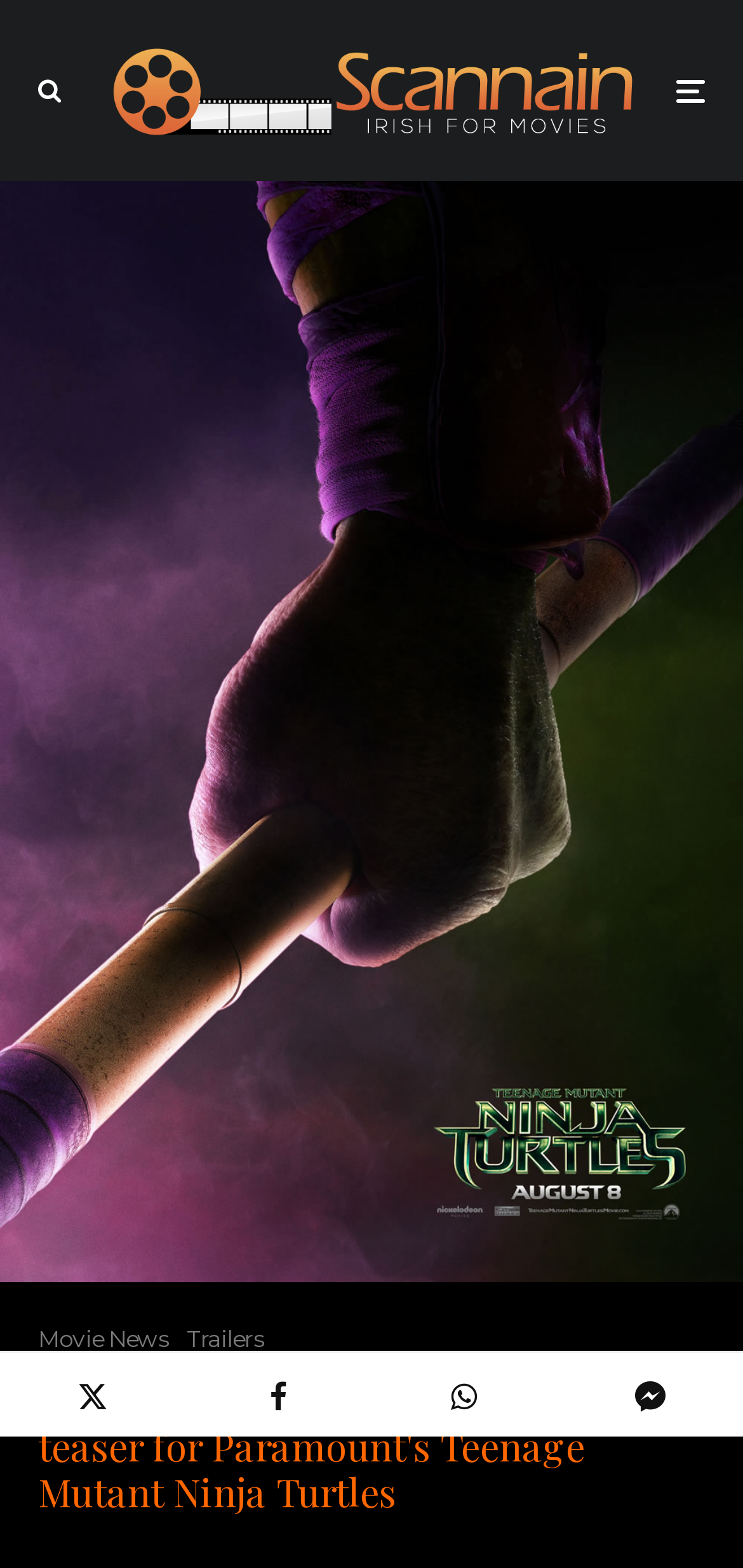Analyze the image and give a detailed response to the question:
What is the category of the trailer?

I looked at the links at the top of the webpage and found that the trailer is categorized under 'Movie News'.